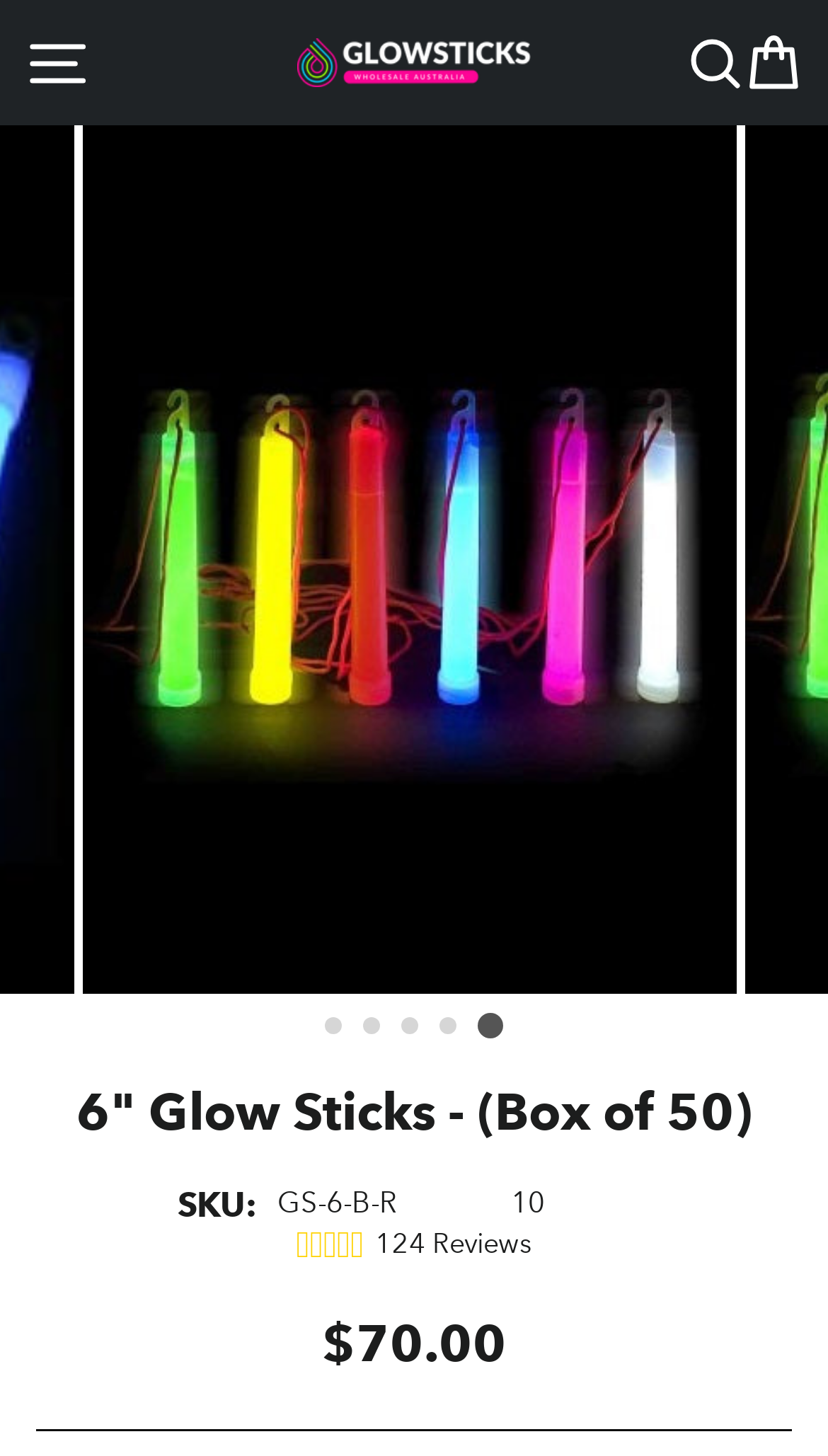Reply to the question with a single word or phrase:
What is the regular price of the product?

$70.00